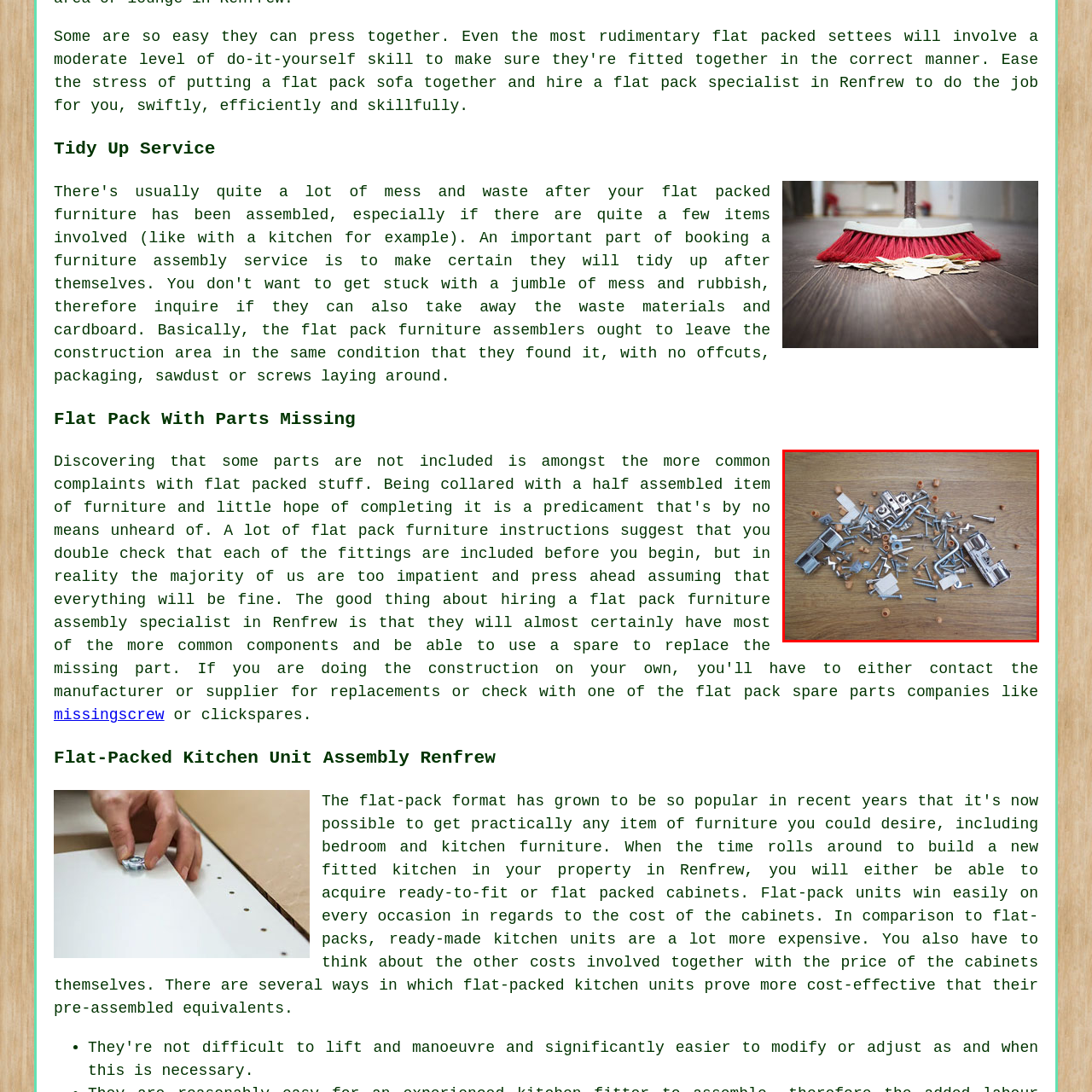Pay attention to the section outlined in red, What type of furniture is related to the image? 
Reply with a single word or phrase.

Flat-pack furniture